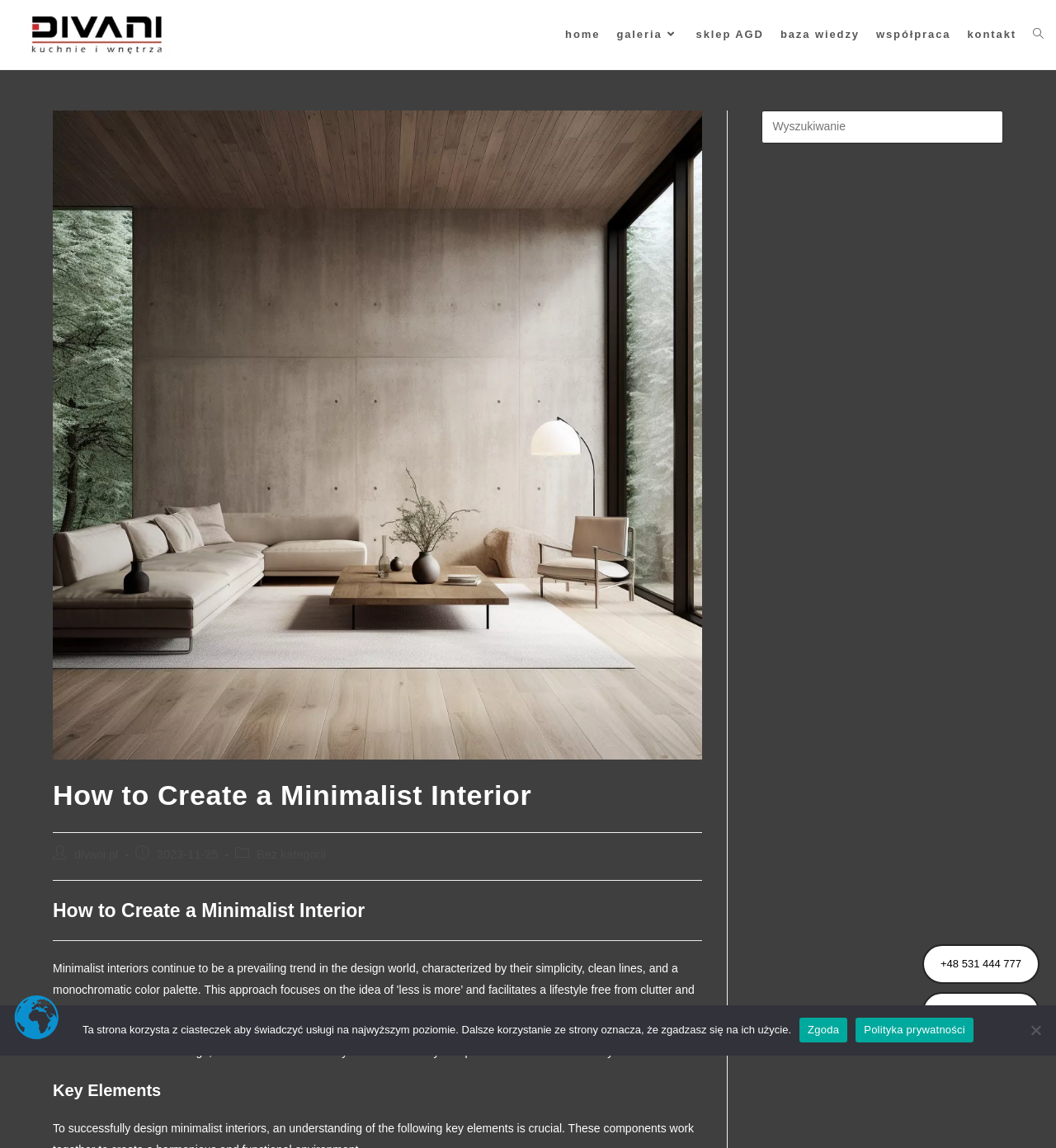Could you indicate the bounding box coordinates of the region to click in order to complete this instruction: "Contact us".

[0.908, 0.0, 0.97, 0.06]